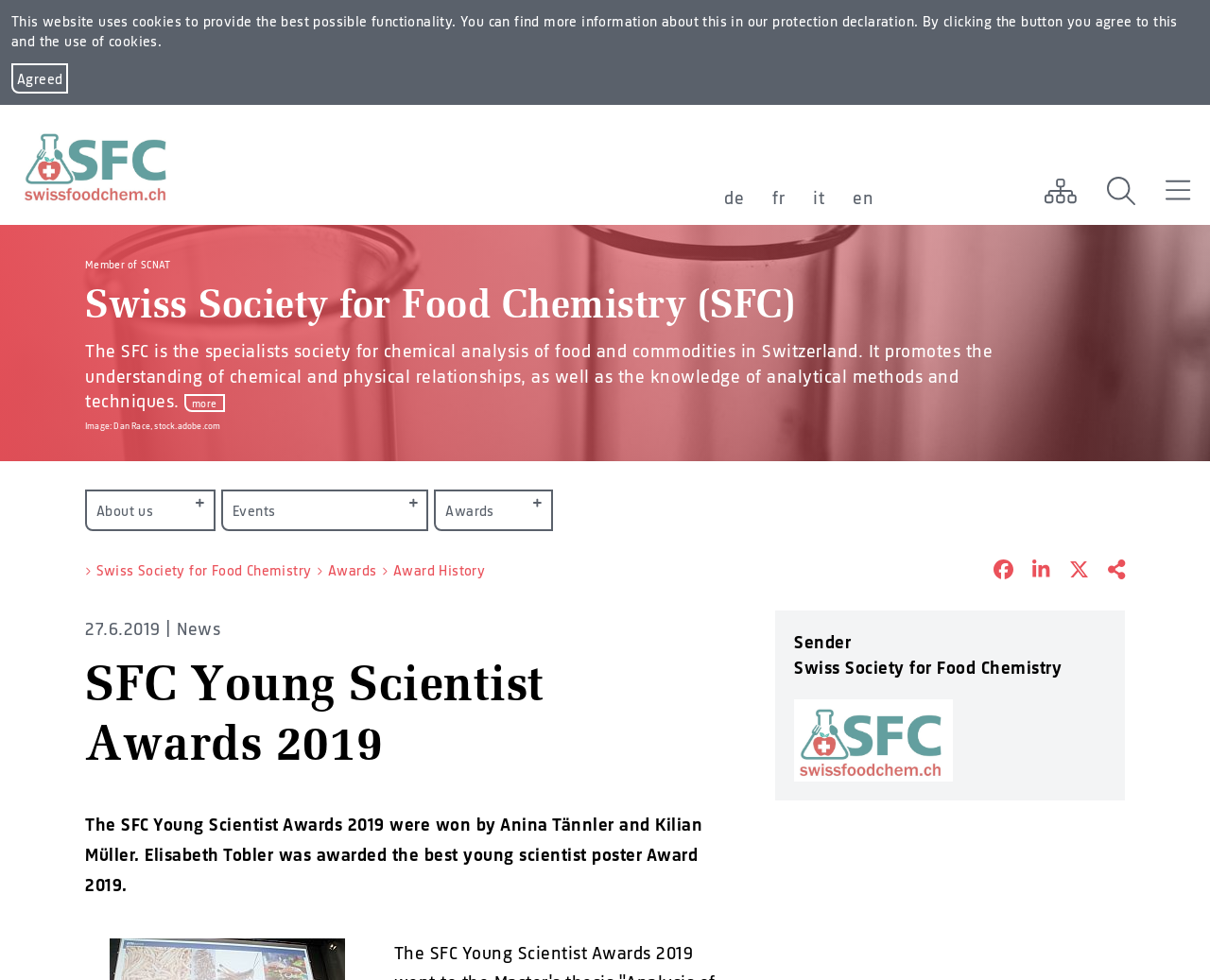Please determine the bounding box coordinates of the element to click on in order to accomplish the following task: "Select the English language". Ensure the coordinates are four float numbers ranging from 0 to 1, i.e., [left, top, right, bottom].

[0.705, 0.194, 0.722, 0.21]